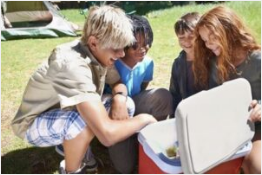Please provide a comprehensive answer to the question below using the information from the image: What is the likely purpose of the cooler?

The caption suggests that the cooler is situated on the grass, and the group is gathered around it, looking inside, which implies that they are sharing food or drinks, adding to the fun atmosphere of their outing.